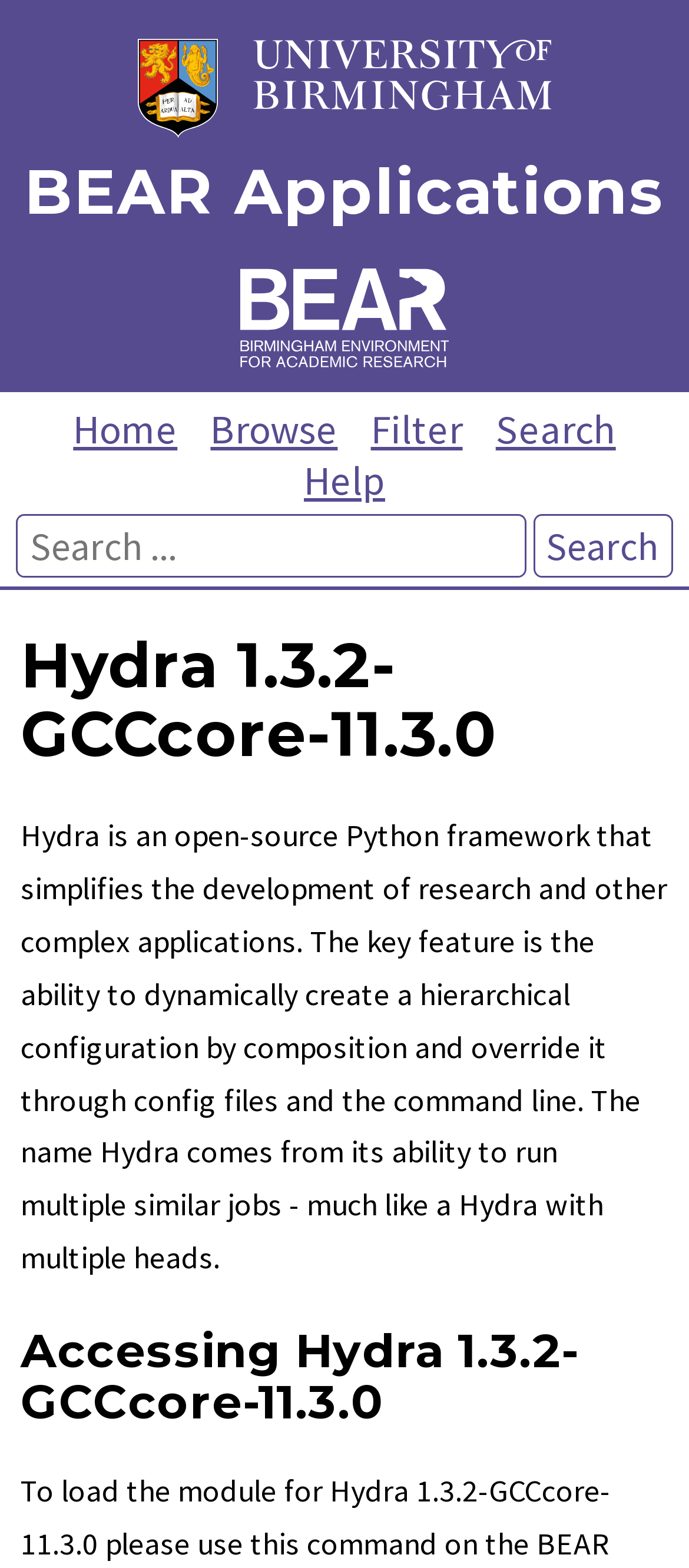Create an elaborate caption for the webpage.

The webpage is about BEAR Applications, specifically Hydra 1.3.2-GCCcore-11.3.0. At the top left, there is a University of Birmingham Logo, and next to it, a BEAR Applications link. Below these, there is a Birmingham Environment for Academic Research (BEAR) Logo. 

On the top navigation bar, there are five links: Home, Browse, Filter, Search, and Help, arranged from left to right. Below the navigation bar, there is a search box with a Search button to its right. 

The main content of the page is divided into three sections. The first section has a heading "Hydra 1.3.2-GCCcore-11.3.0" and a brief description of Hydra, a Python framework for developing research applications. 

The second section, which is not explicitly labeled, provides more information about Hydra's features, such as its ability to dynamically create a hierarchical configuration and run multiple similar jobs. 

The third section, headed "Accessing Hydra 1.3.2-GCCcore-11.3.0", likely provides information on how to access or use Hydra 1.3.2-GCCcore-11.3.0, although the exact details are not specified.